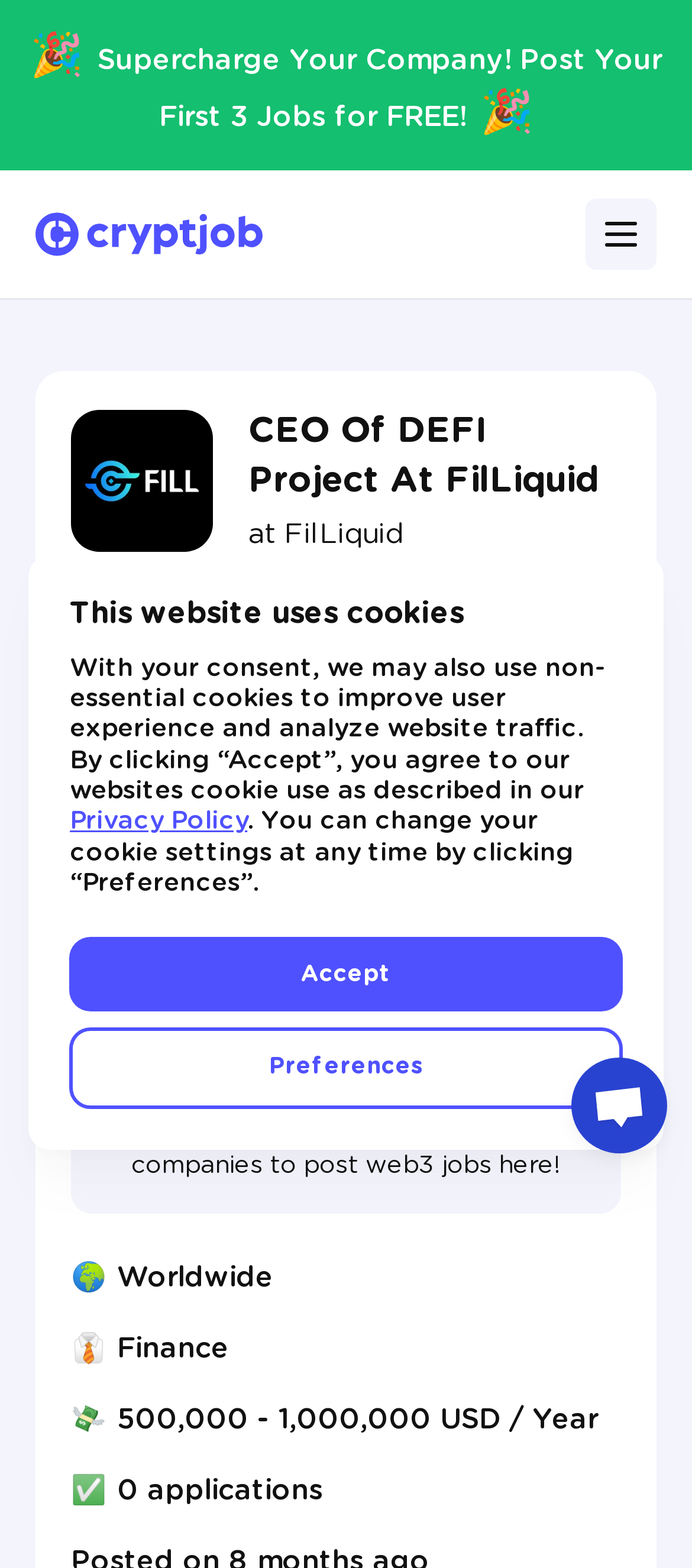Give a succinct answer to this question in a single word or phrase: 
What is the current number of applications for the job posting?

0